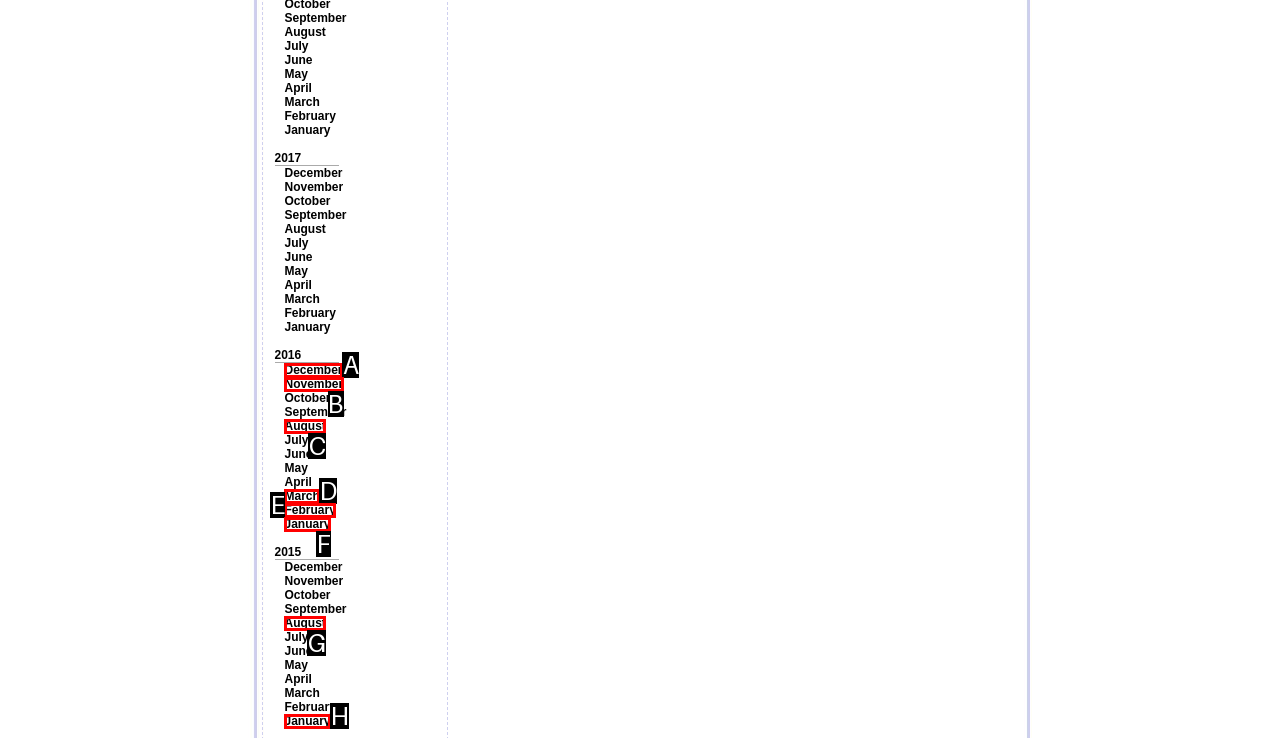Tell me the letter of the option that corresponds to the description: January
Answer using the letter from the given choices directly.

H